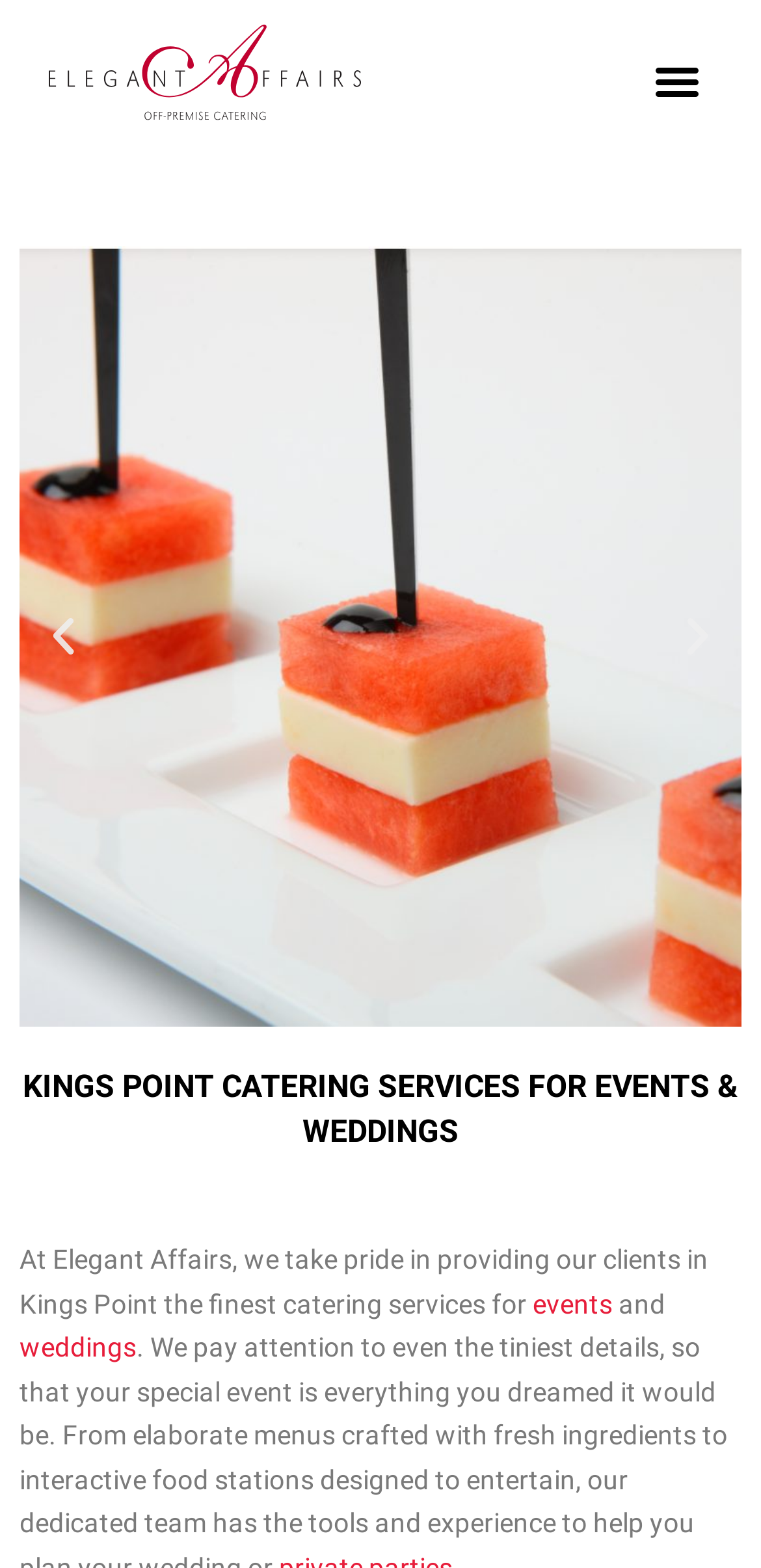Provide a one-word or short-phrase response to the question:
Is the menu toggle button expanded?

No